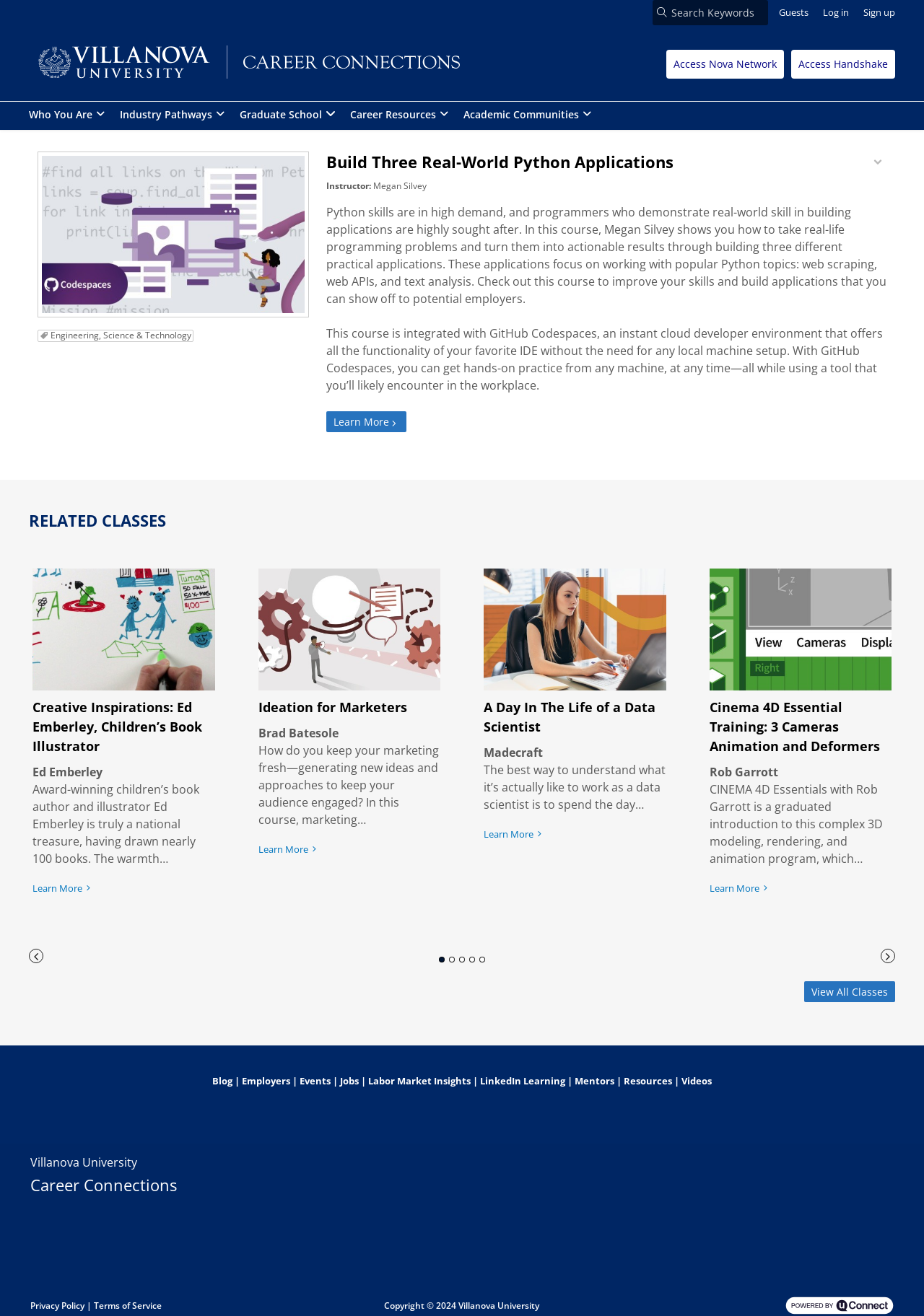Could you find the bounding box coordinates of the clickable area to complete this instruction: "Go to the home page"?

None